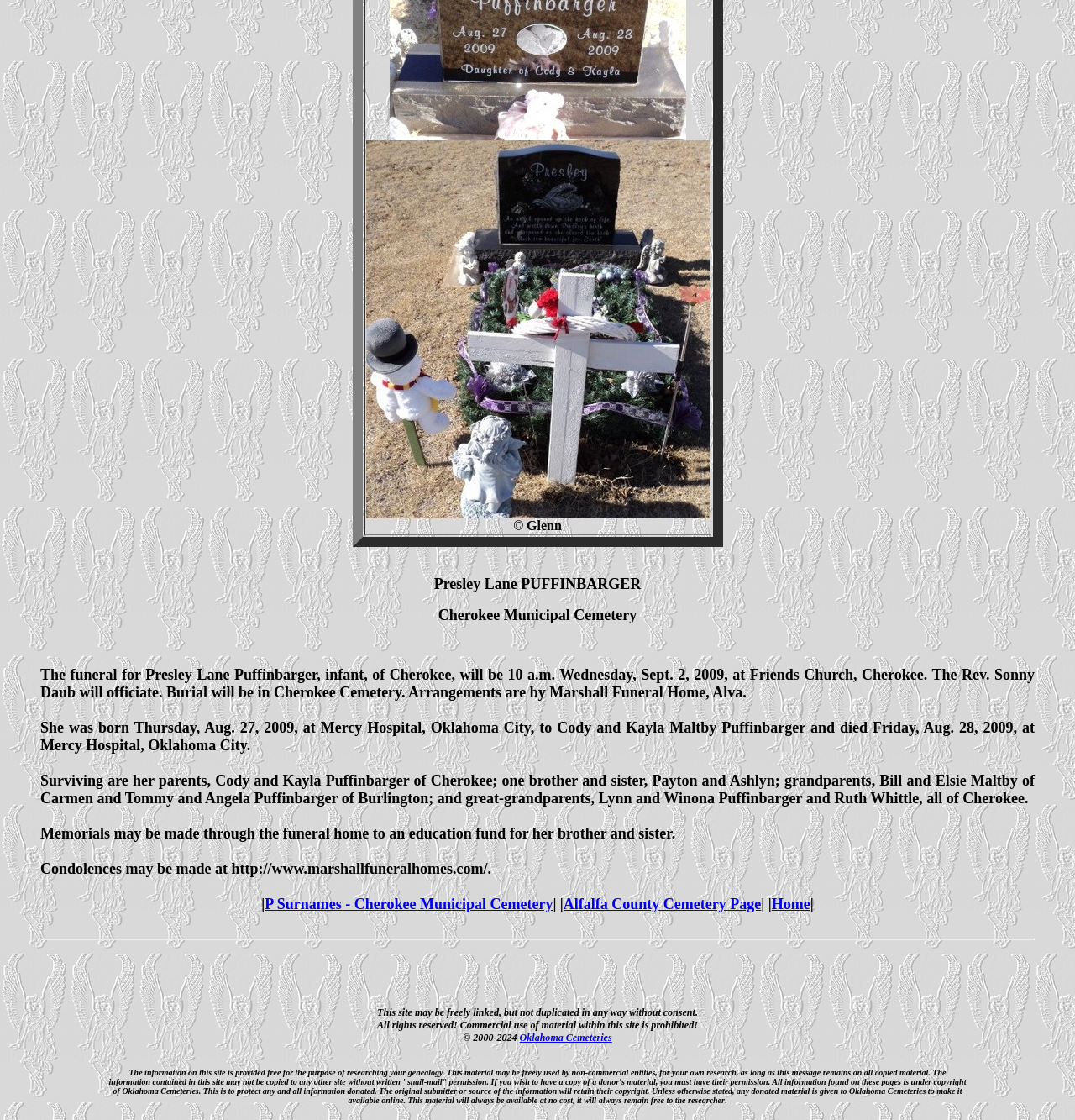Identify the bounding box for the element characterized by the following description: "Home".

[0.718, 0.8, 0.754, 0.815]